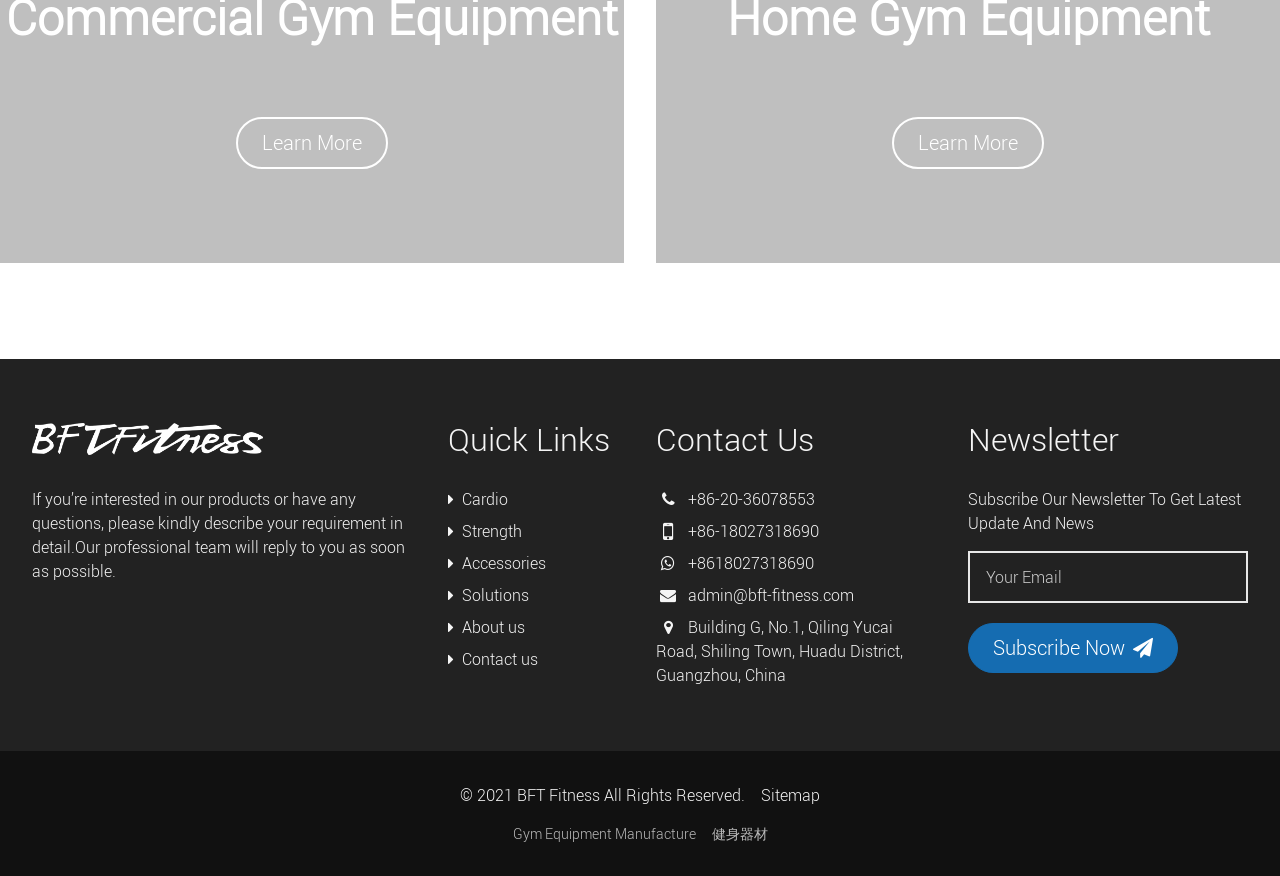Please identify the bounding box coordinates of the area I need to click to accomplish the following instruction: "Click Subscribe Now".

[0.756, 0.711, 0.92, 0.768]